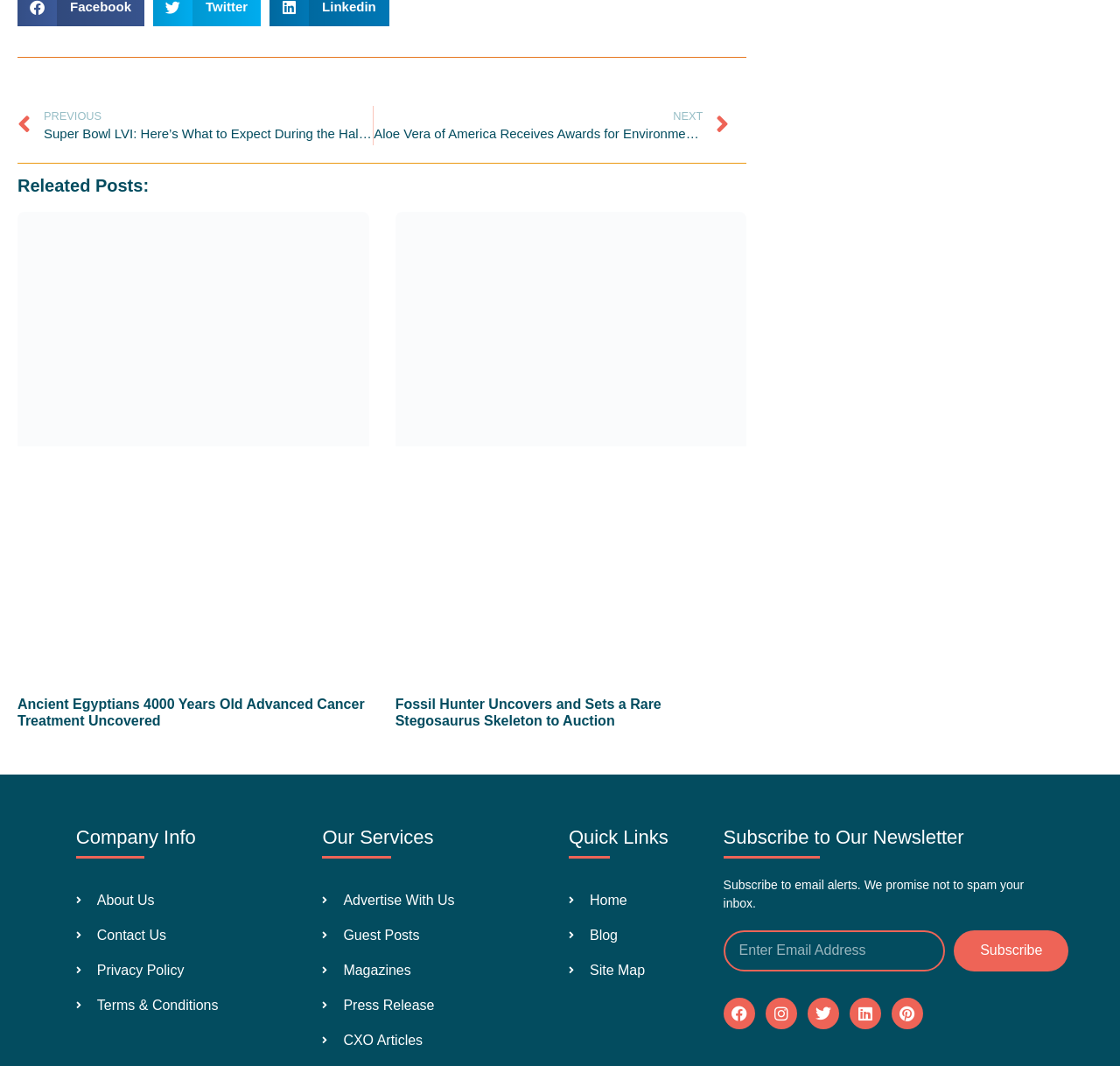Give the bounding box coordinates for this UI element: "Building Blocks". The coordinates should be four float numbers between 0 and 1, arranged as [left, top, right, bottom].

None